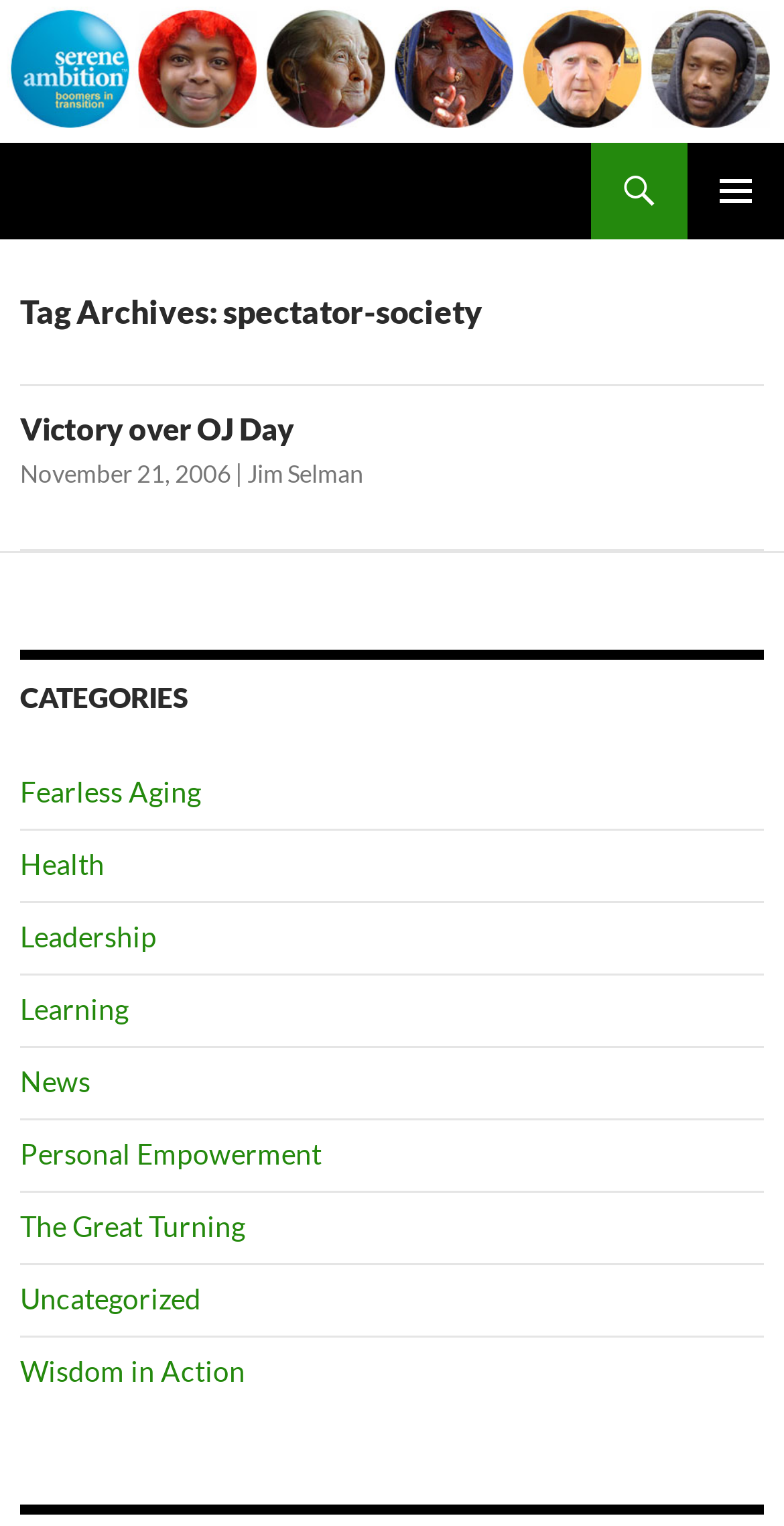What is the current archive category?
Answer the question with a detailed and thorough explanation.

I found the current archive category by looking at the header section of the webpage, where I saw a heading element with the text 'Tag Archives: spectator-society'.